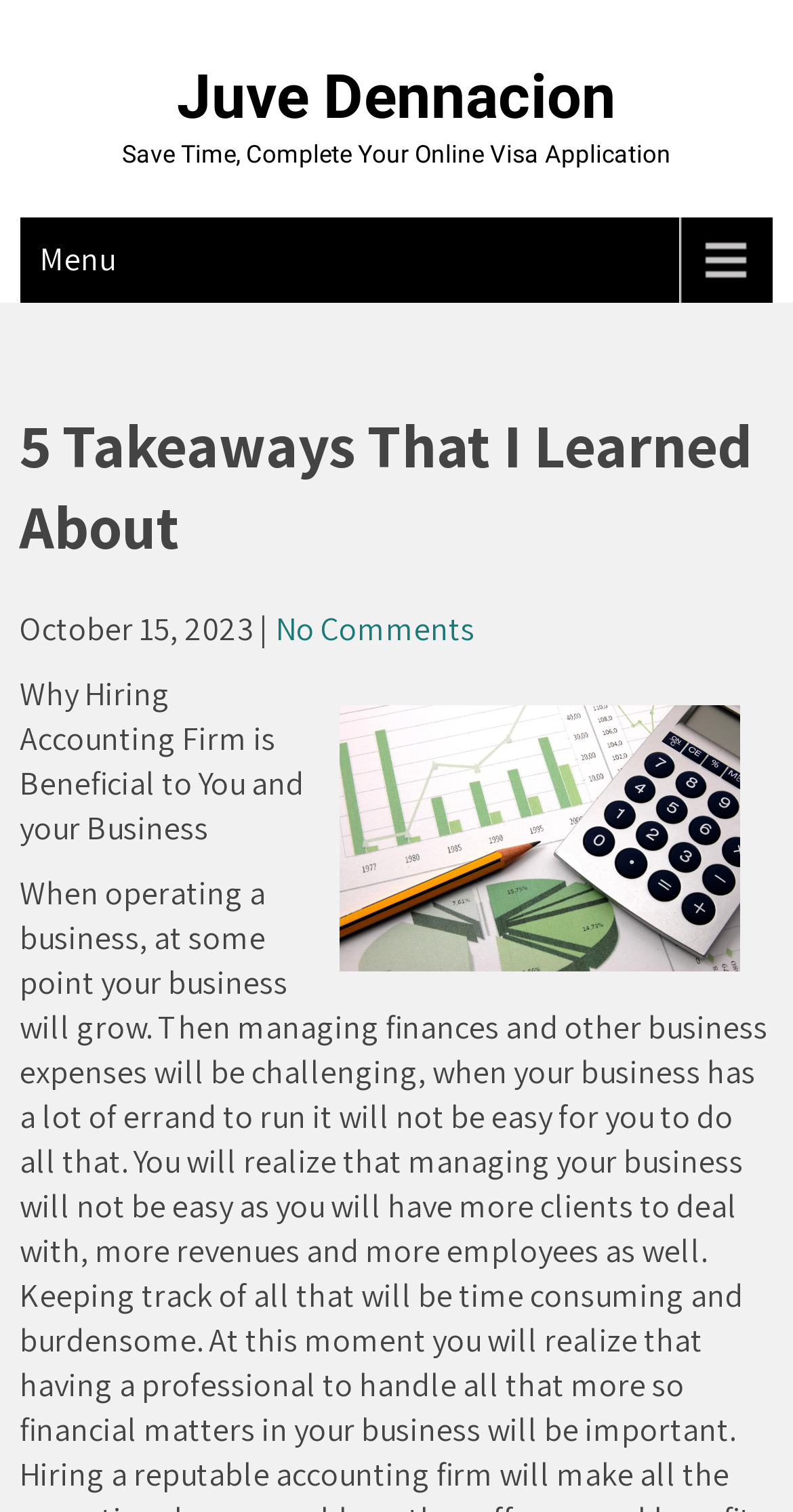Answer with a single word or phrase: 
How many comments does the article have?

No Comments